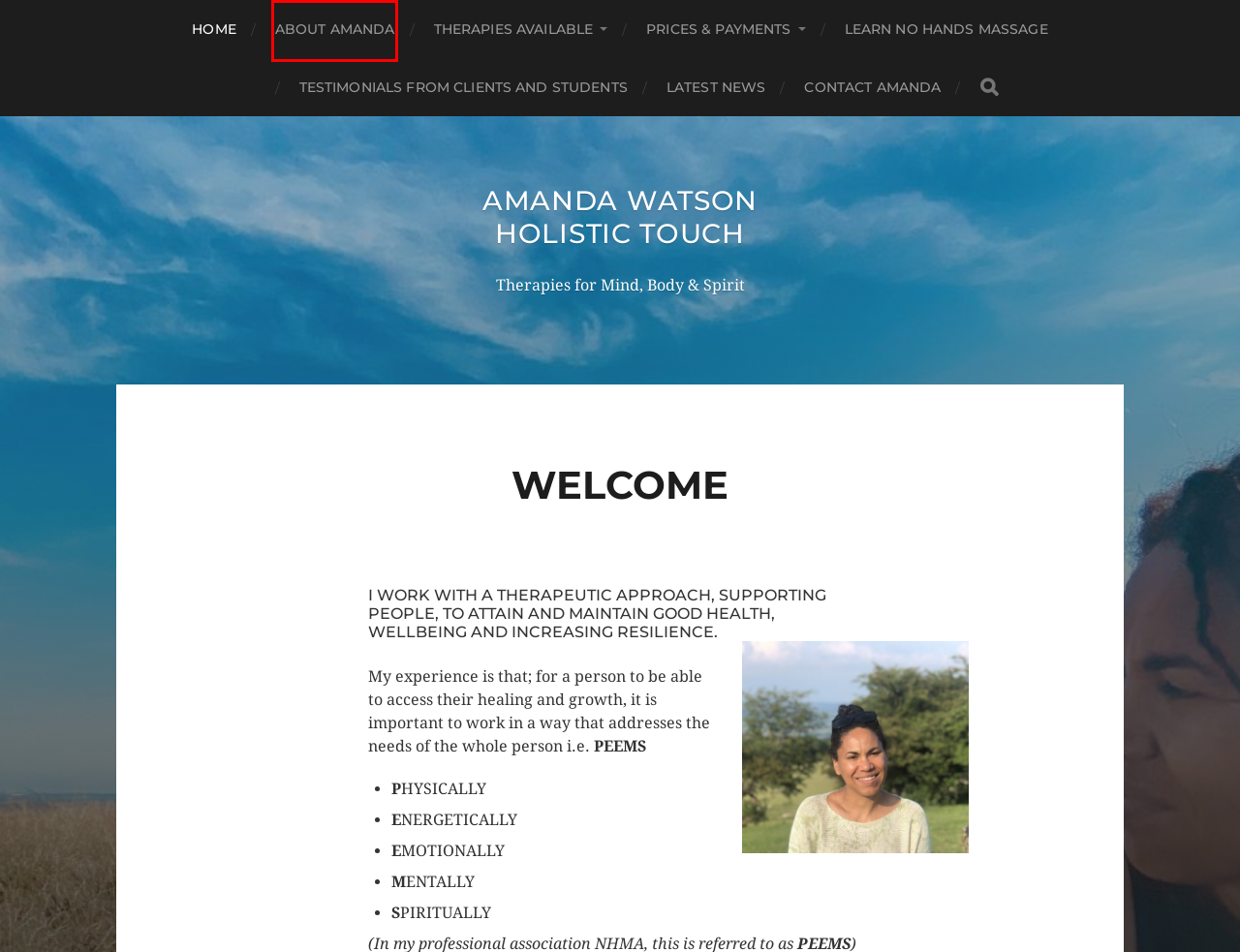Analyze the given webpage screenshot and identify the UI element within the red bounding box. Select the webpage description that best matches what you expect the new webpage to look like after clicking the element. Here are the candidates:
A. Latest News – Amanda Watson Holistic Touch
B. BRIEF TRANSACTIONAL ANALYSIS (TA) THERAPY – Amanda Watson Holistic Touch
C. About Amanda – Amanda Watson Holistic Touch
D. THERAPIES AVAILABLE – Amanda Watson Holistic Touch
E. TESTIMONIALS from CLIENTS and STUDENTS – Amanda Watson Holistic Touch
F. Learn NO HANDS Massage – Amanda Watson Holistic Touch
G. Contact Amanda – Amanda Watson Holistic Touch
H. PRICES & PAYMENTS – Amanda Watson Holistic Touch

C